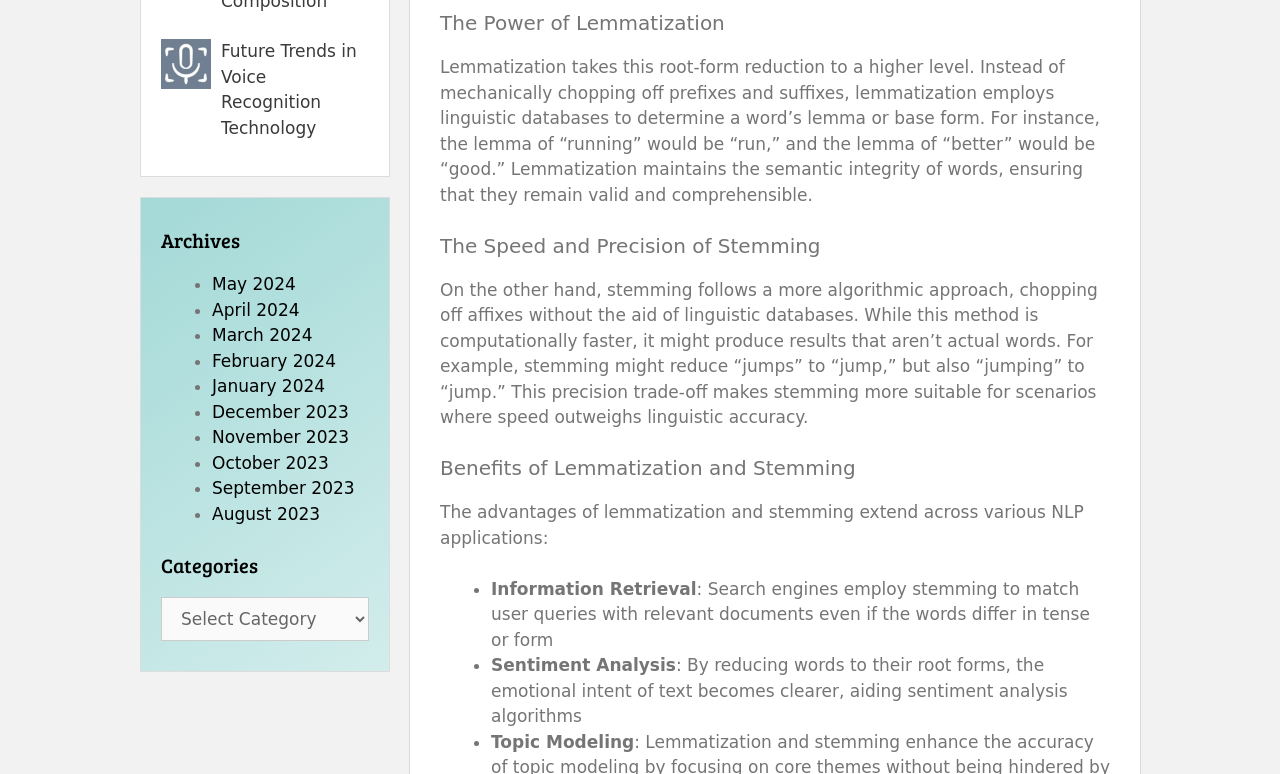Please locate the bounding box coordinates of the element that should be clicked to achieve the given instruction: "Select a category from the combobox".

[0.126, 0.771, 0.288, 0.828]